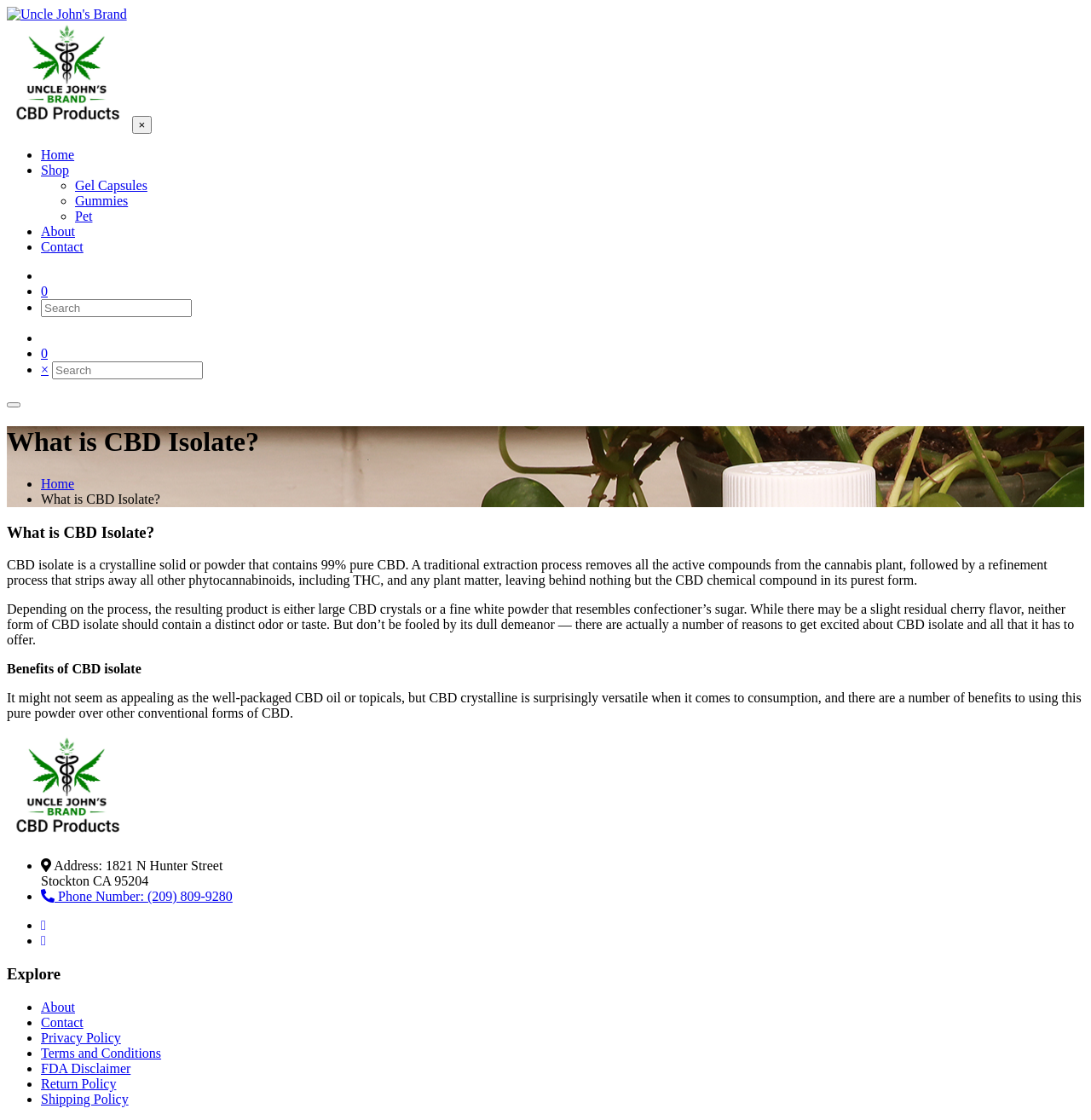Locate the bounding box coordinates of the clickable region necessary to complete the following instruction: "Go to the 'About' page". Provide the coordinates in the format of four float numbers between 0 and 1, i.e., [left, top, right, bottom].

[0.038, 0.2, 0.069, 0.213]